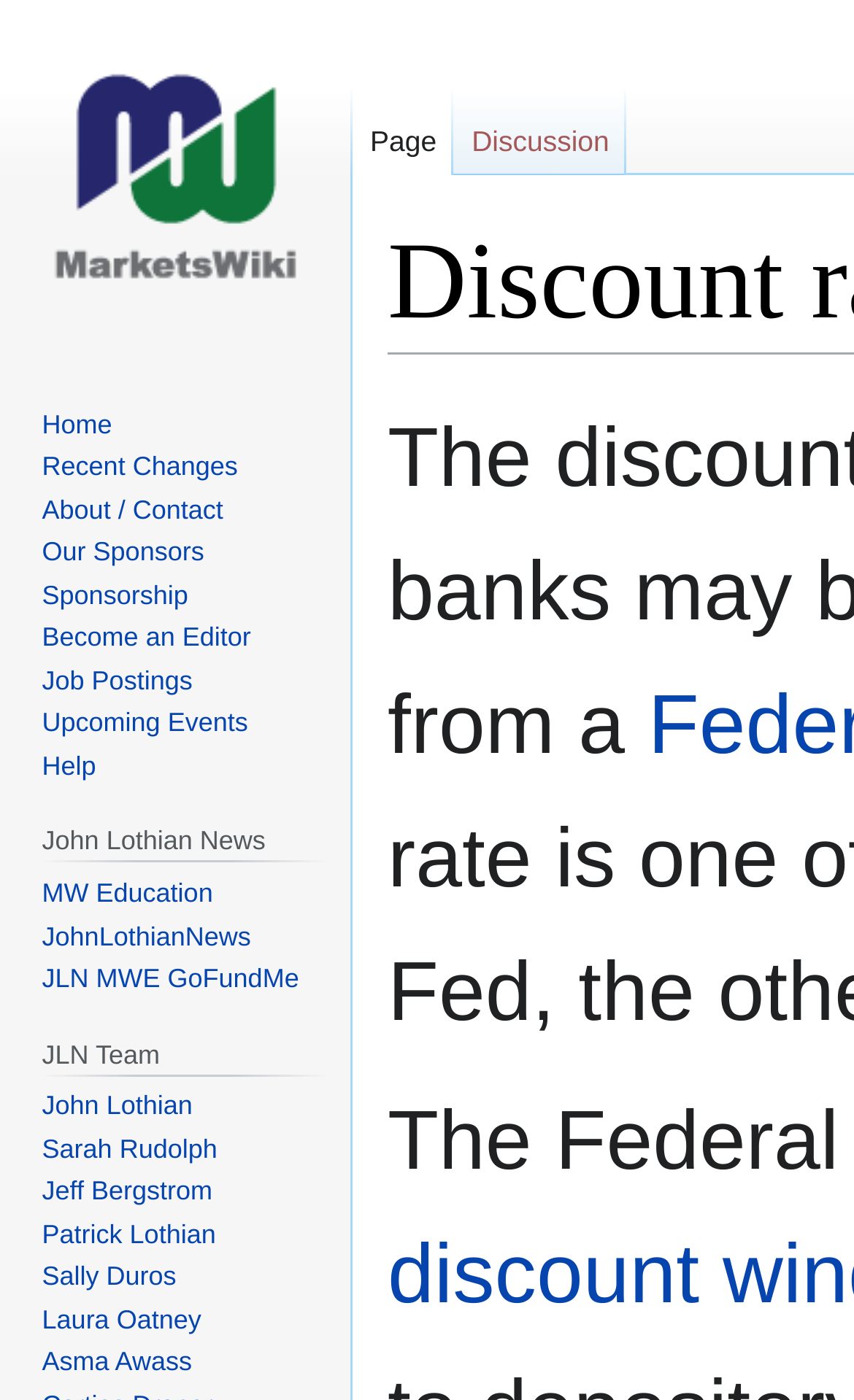Determine the bounding box coordinates of the clickable element necessary to fulfill the instruction: "Visit the main page". Provide the coordinates as four float numbers within the 0 to 1 range, i.e., [left, top, right, bottom].

[0.0, 0.0, 0.41, 0.25]